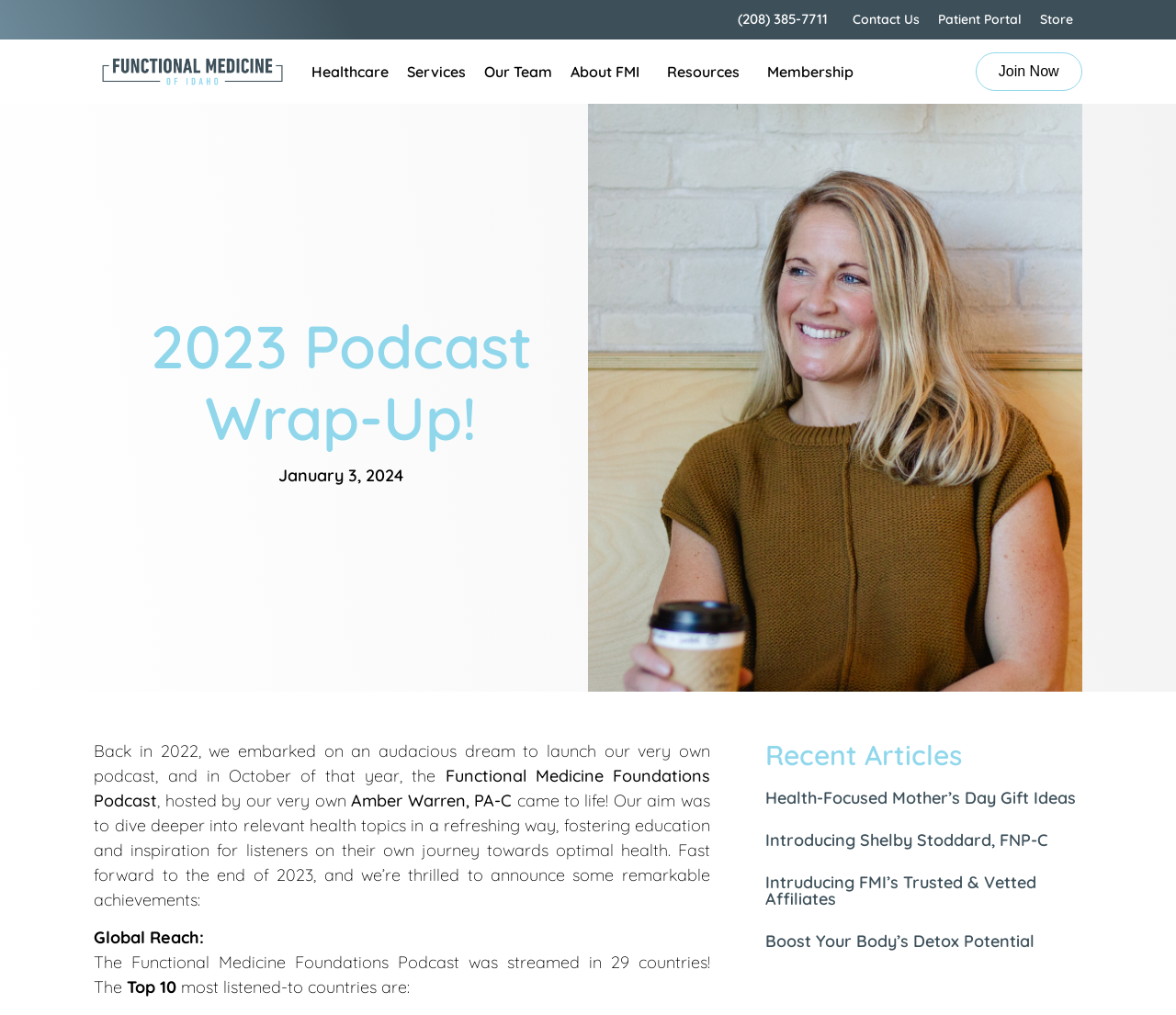Locate the bounding box coordinates of the element to click to perform the following action: 'Listen to the Functional Medicine Foundations Podcast'. The coordinates should be given as four float values between 0 and 1, in the form of [left, top, right, bottom].

[0.08, 0.754, 0.604, 0.799]